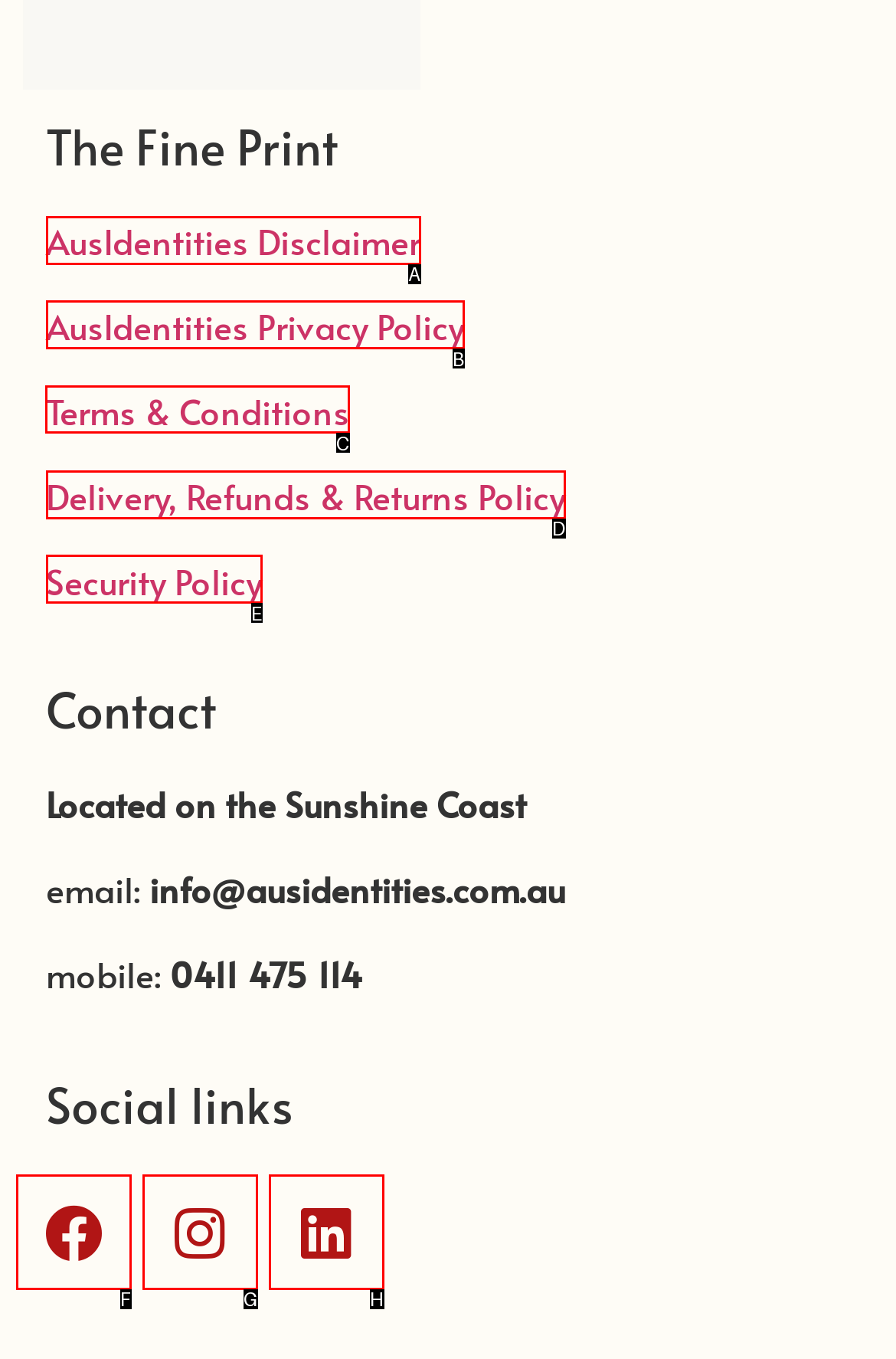Which lettered option should I select to achieve the task: Read Terms & Conditions according to the highlighted elements in the screenshot?

C